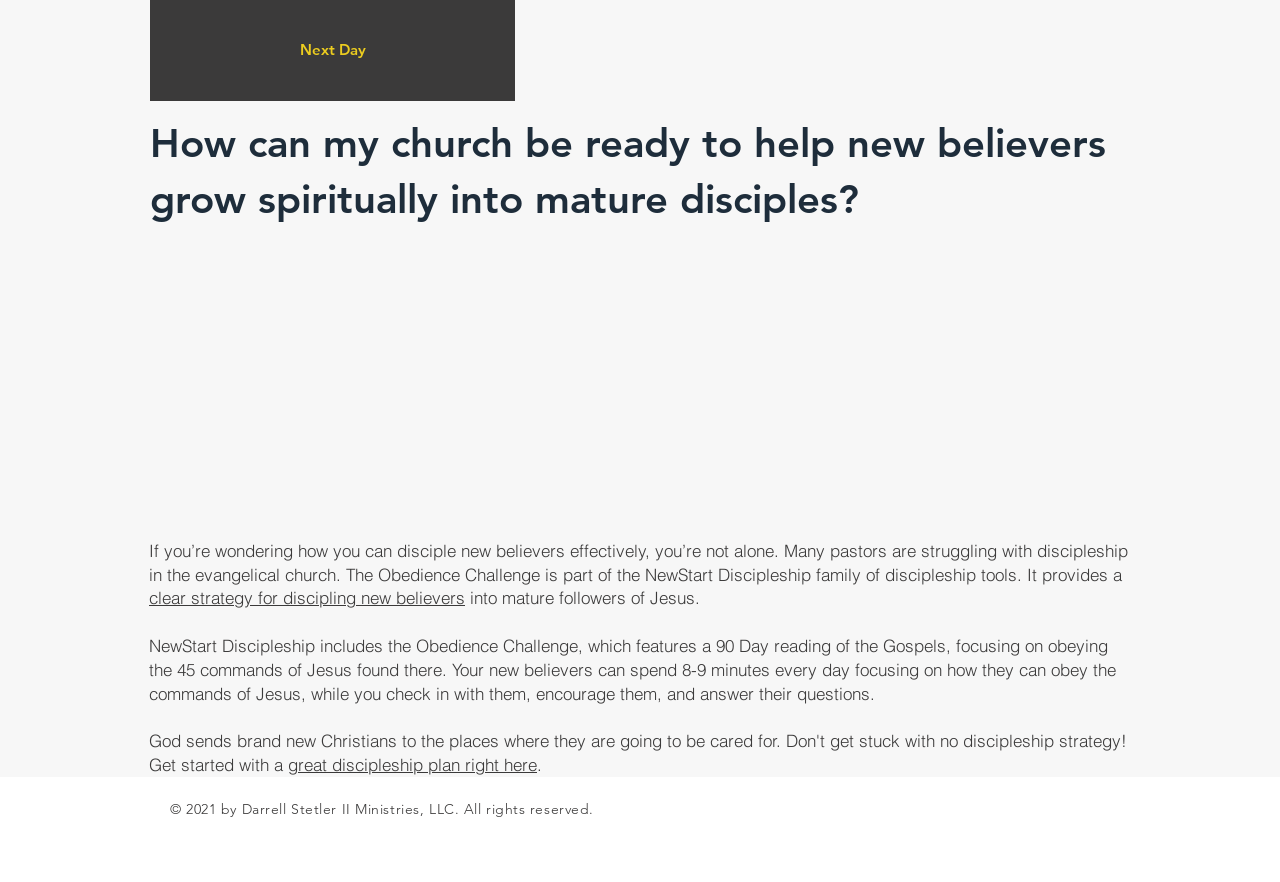Please provide a one-word or phrase answer to the question: 
What is the Obedience Challenge?

90 Day reading of the Gospels